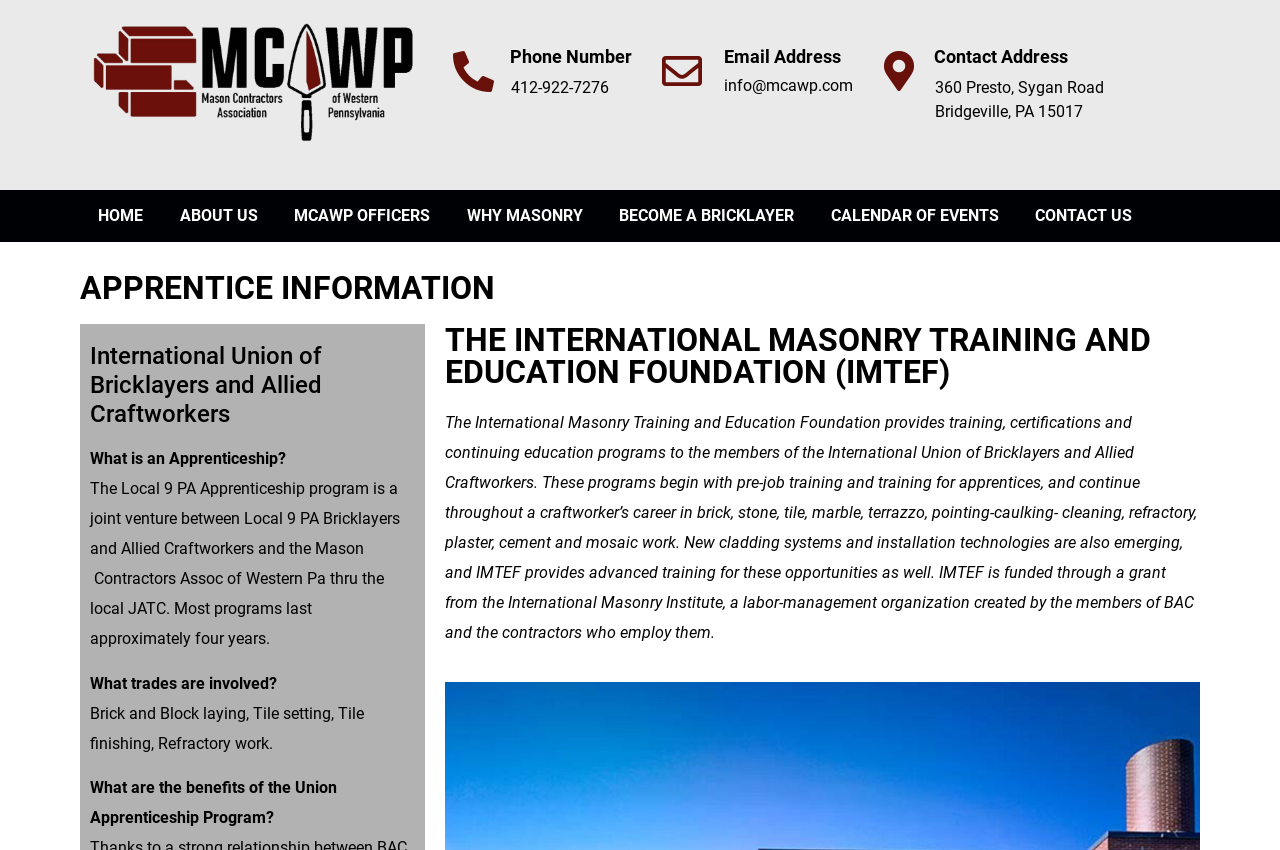Find the bounding box coordinates of the clickable element required to execute the following instruction: "Click Phone Number". Provide the coordinates as four float numbers between 0 and 1, i.e., [left, top, right, bottom].

[0.398, 0.056, 0.501, 0.078]